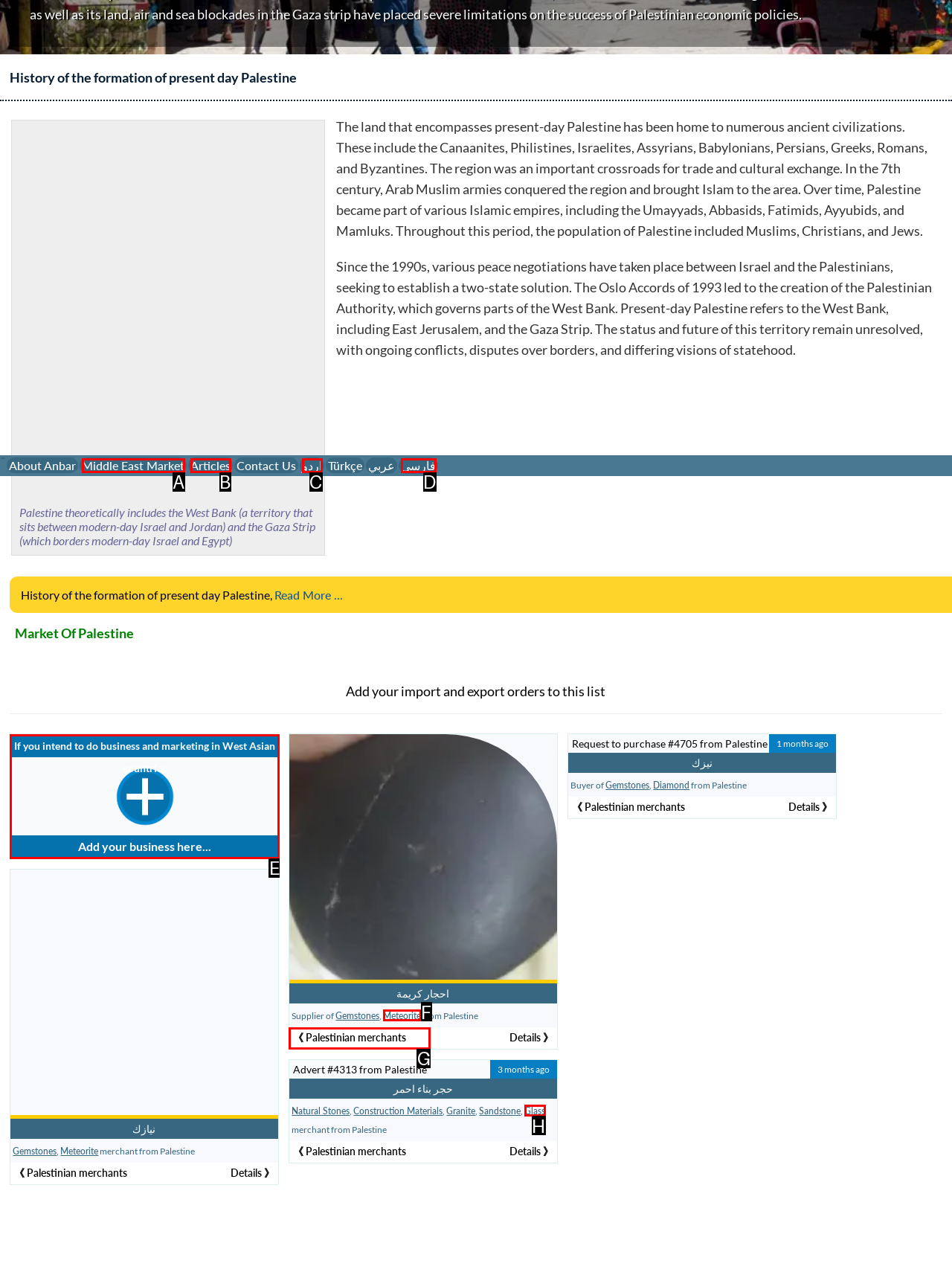Using the description: Free Consultation, find the best-matching HTML element. Indicate your answer with the letter of the chosen option.

None